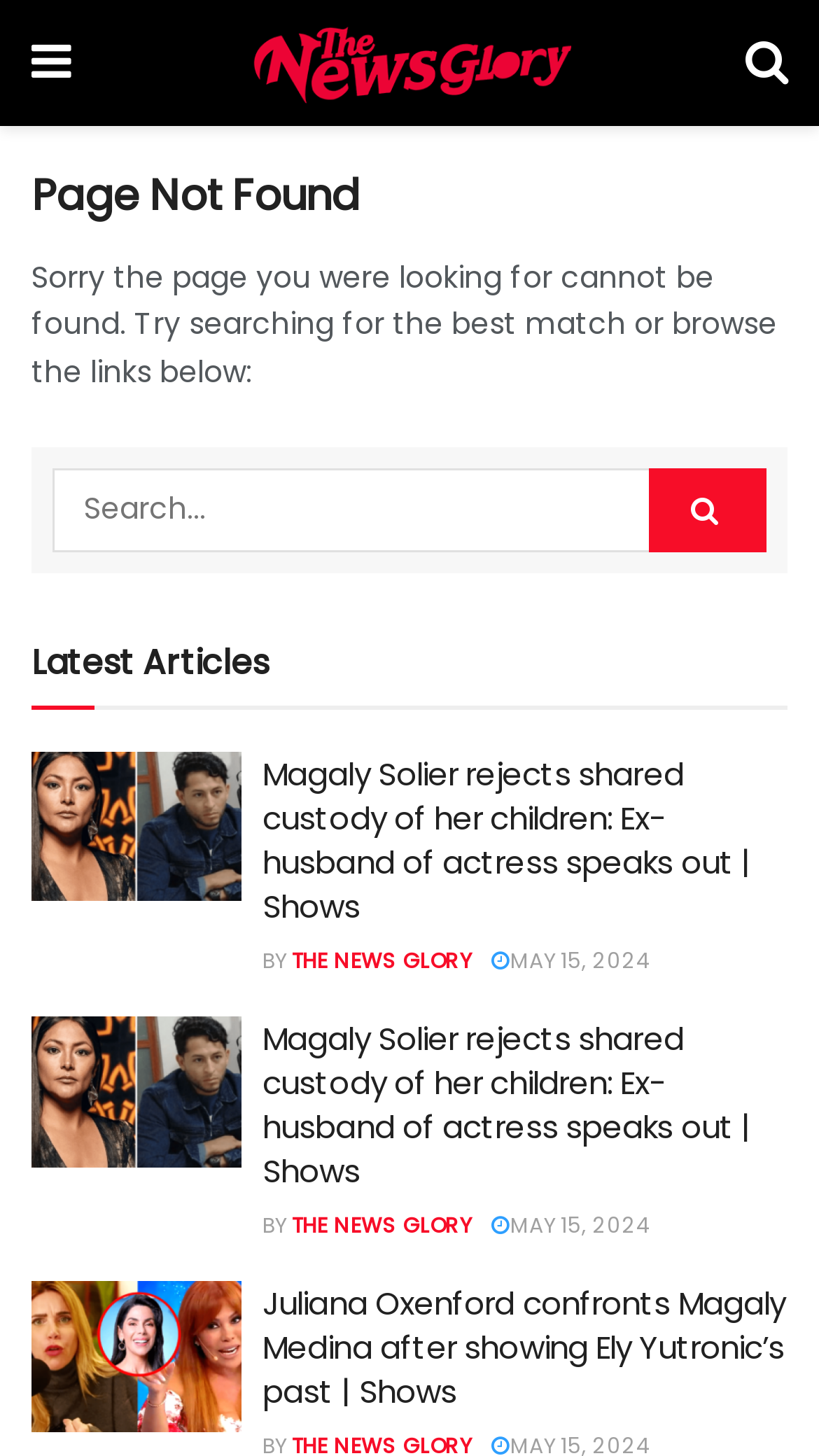Respond to the question below with a single word or phrase:
What is the date of the latest article?

MAY 15, 2024